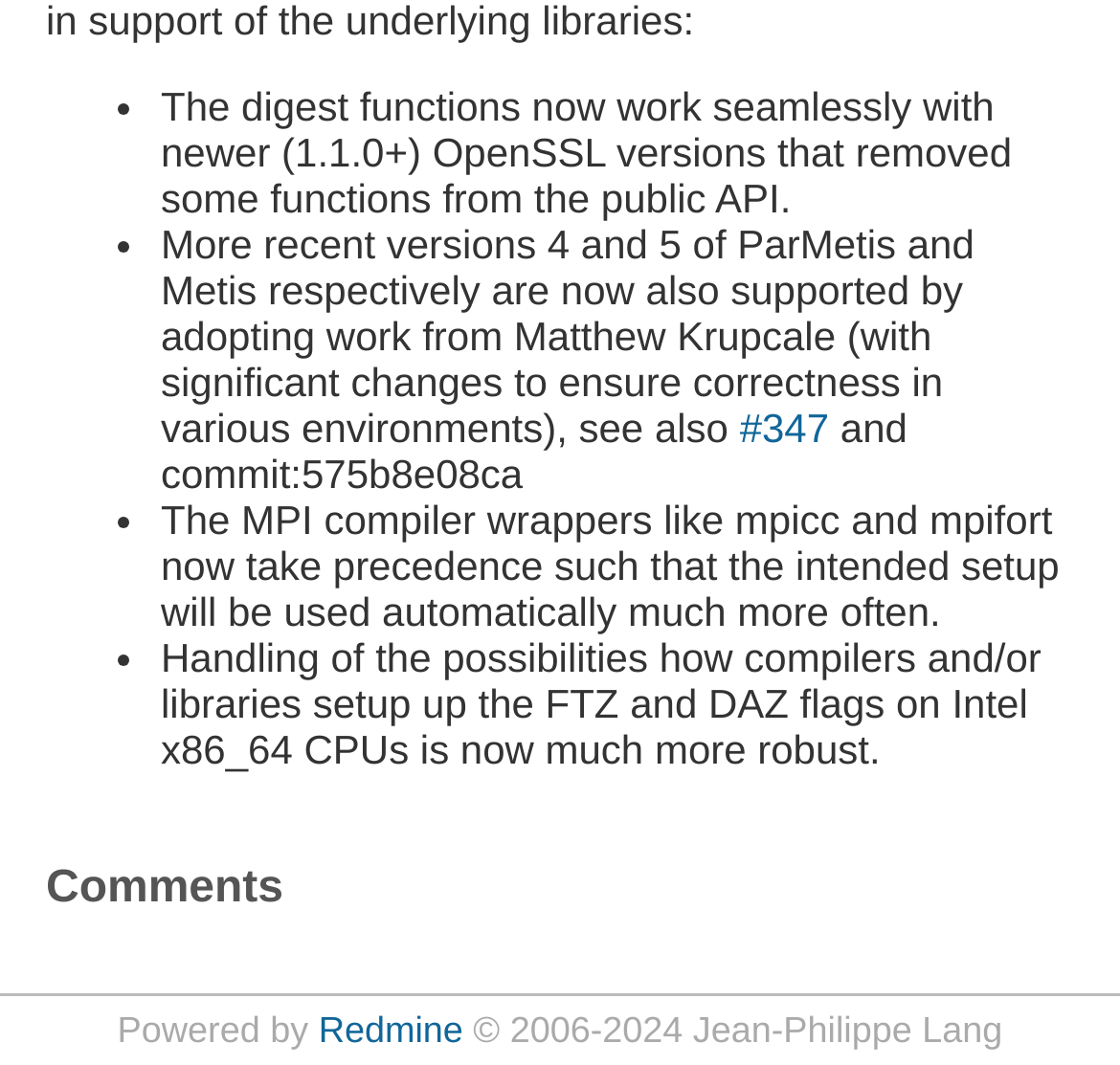Determine the bounding box for the described UI element: "aria-label="Black YouTube Icon"".

None